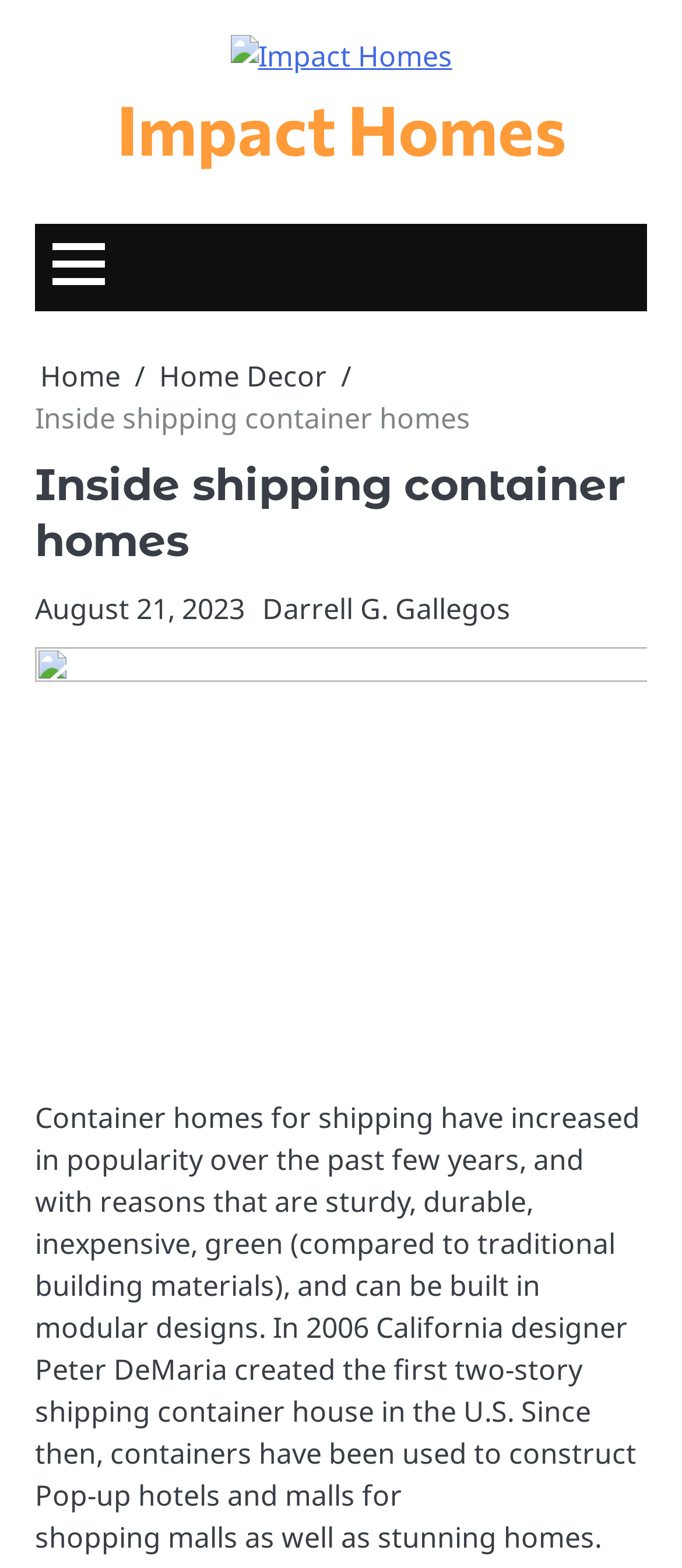What is the author of the article?
Based on the image, provide your answer in one word or phrase.

Darrell G. Gallegos